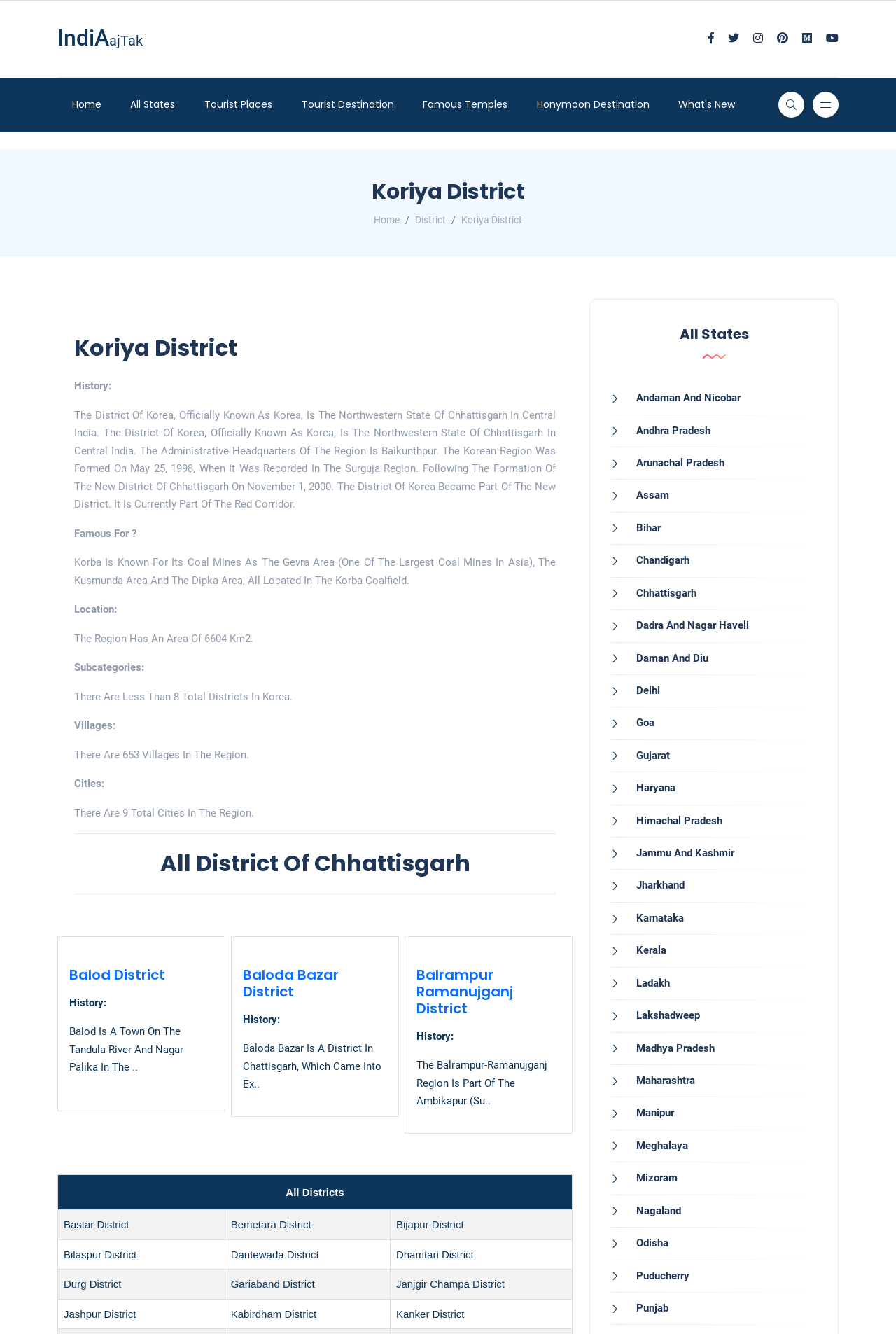How many cities are there in the region?
Answer the question with a single word or phrase, referring to the image.

9